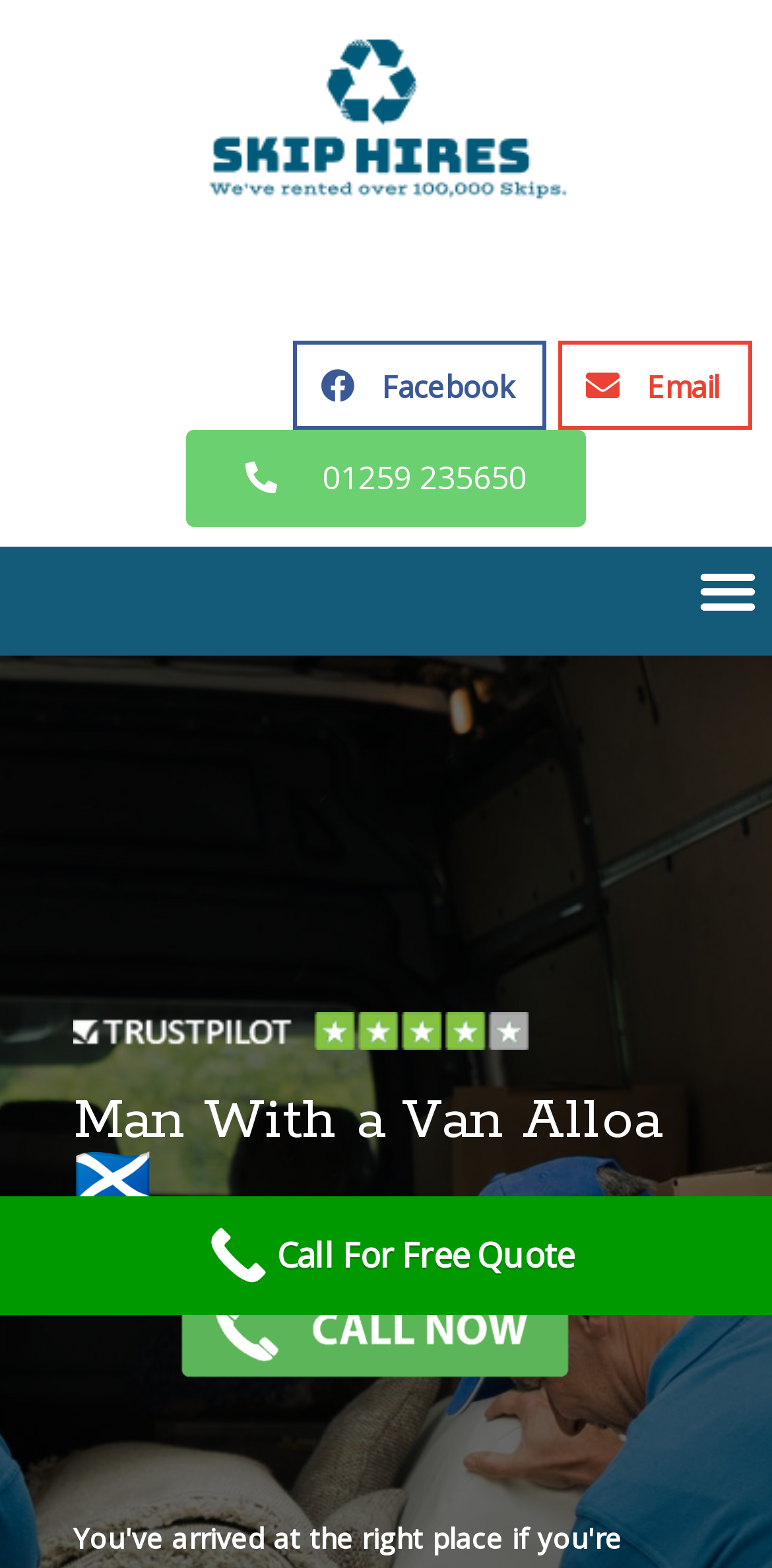Give a concise answer using only one word or phrase for this question:
How many social media sharing options are available?

2